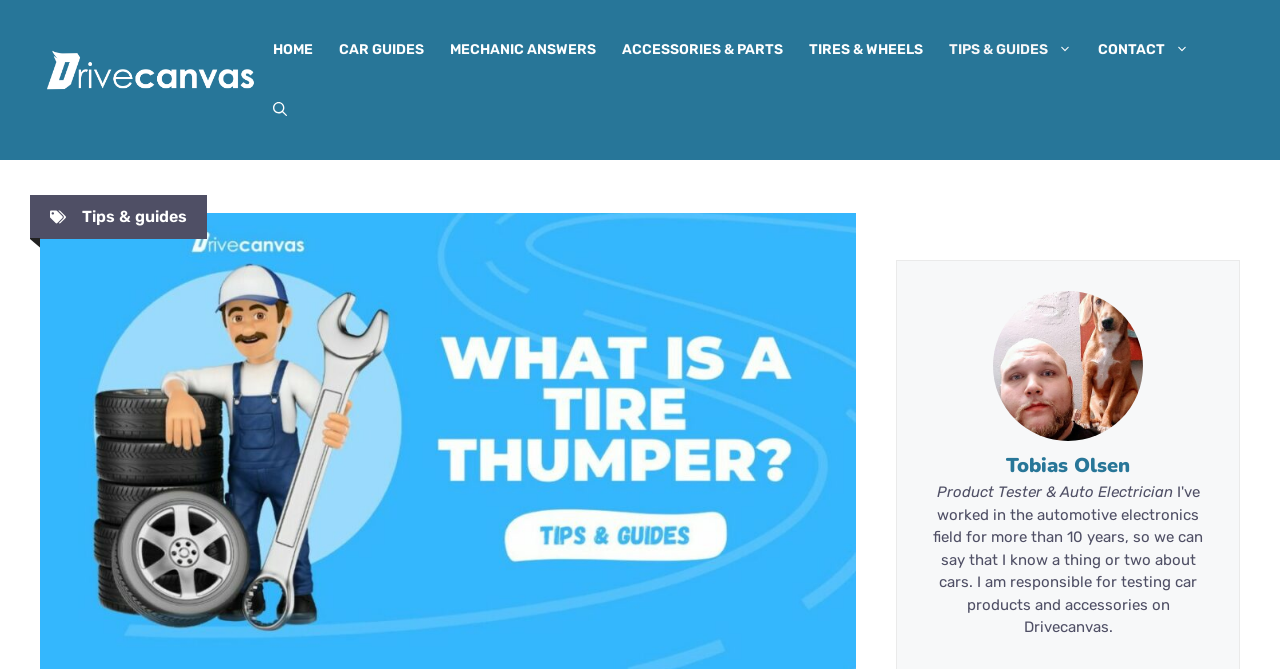Specify the bounding box coordinates of the element's region that should be clicked to achieve the following instruction: "contact us". The bounding box coordinates consist of four float numbers between 0 and 1, in the format [left, top, right, bottom].

[0.847, 0.03, 0.939, 0.12]